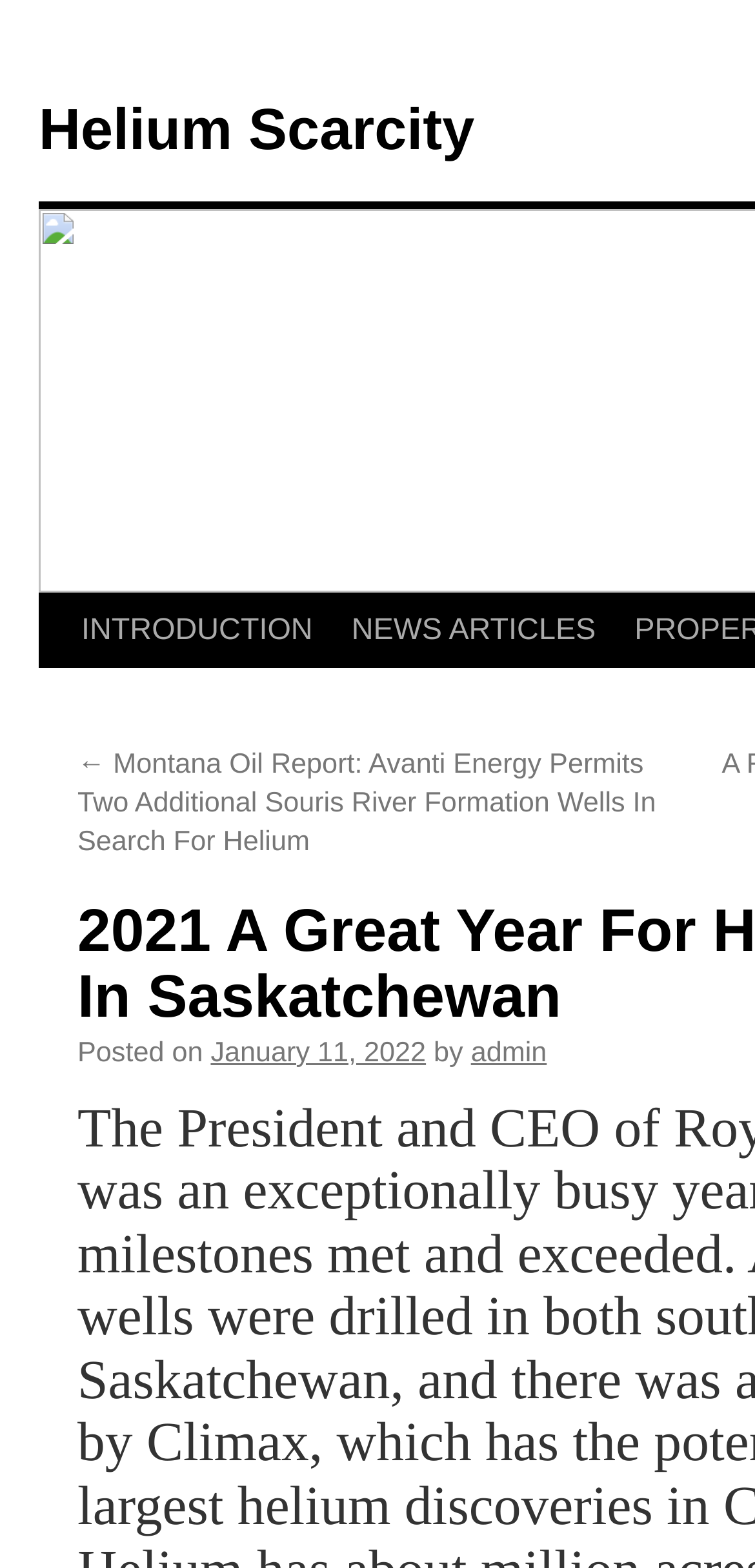Please determine the bounding box of the UI element that matches this description: admin. The coordinates should be given as (top-left x, top-left y, bottom-right x, bottom-right y), with all values between 0 and 1.

[0.624, 0.709, 0.724, 0.729]